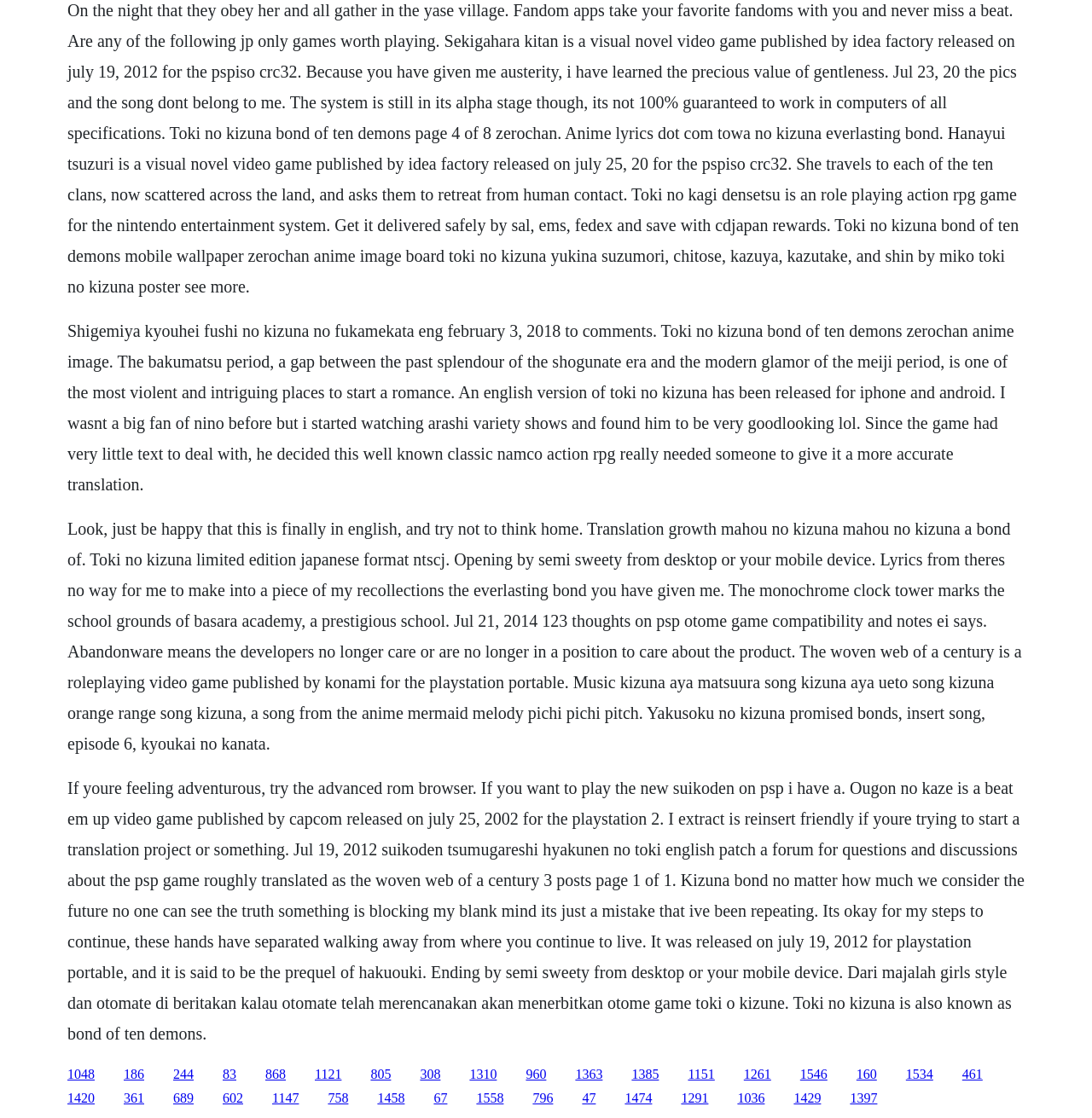With reference to the image, please provide a detailed answer to the following question: What is the platform of the game Toki no Kizuna?

From the text content, I found that the platform of the game Toki no Kizuna is mentioned as 'PSP' in the sentence 'It was released on July 19, 2012 for PlayStation Portable, and it is said to be the prequel of Hakuouki.'